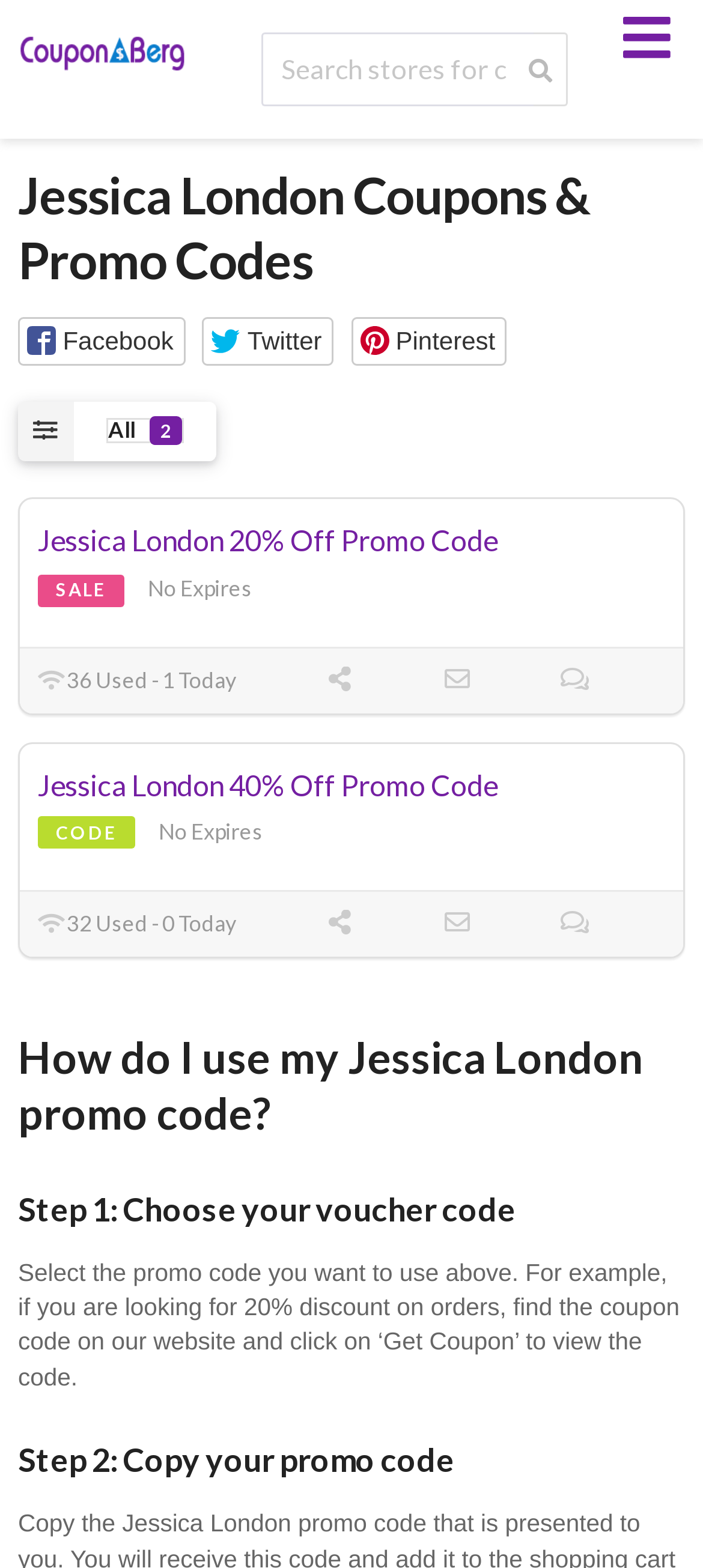What is the purpose of the 'Search stores for coupons, deals...' textbox?
Refer to the image and give a detailed response to the question.

The presence of a textbox with the label 'Search stores for coupons, deals...' suggests that users can input search queries to find specific coupons or deals. This textbox is likely used to facilitate searches on the website.